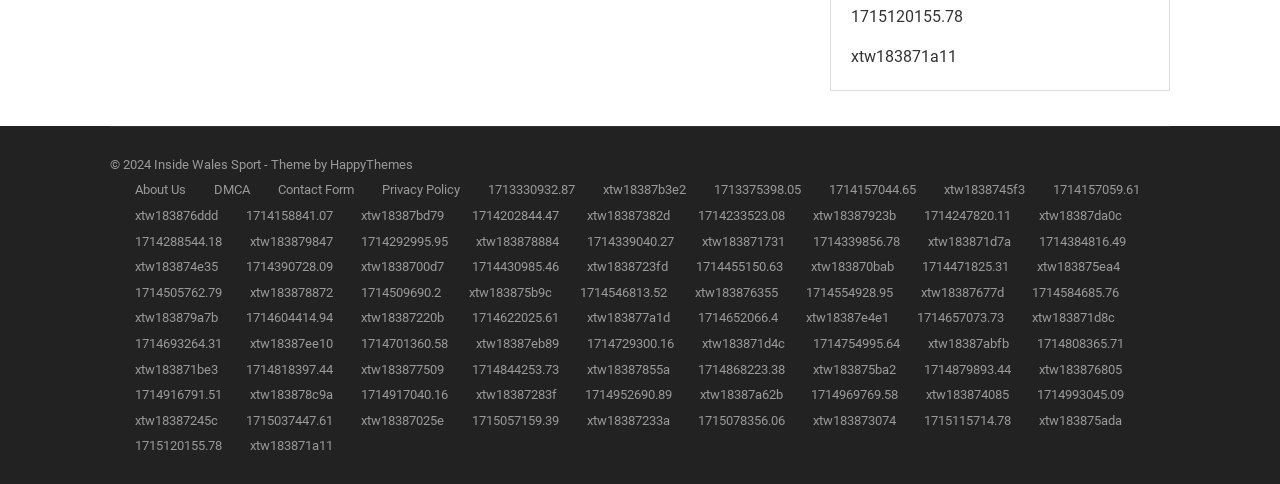Please determine the bounding box coordinates of the clickable area required to carry out the following instruction: "Contact us through Contact Form". The coordinates must be four float numbers between 0 and 1, represented as [left, top, right, bottom].

[0.217, 0.377, 0.277, 0.408]